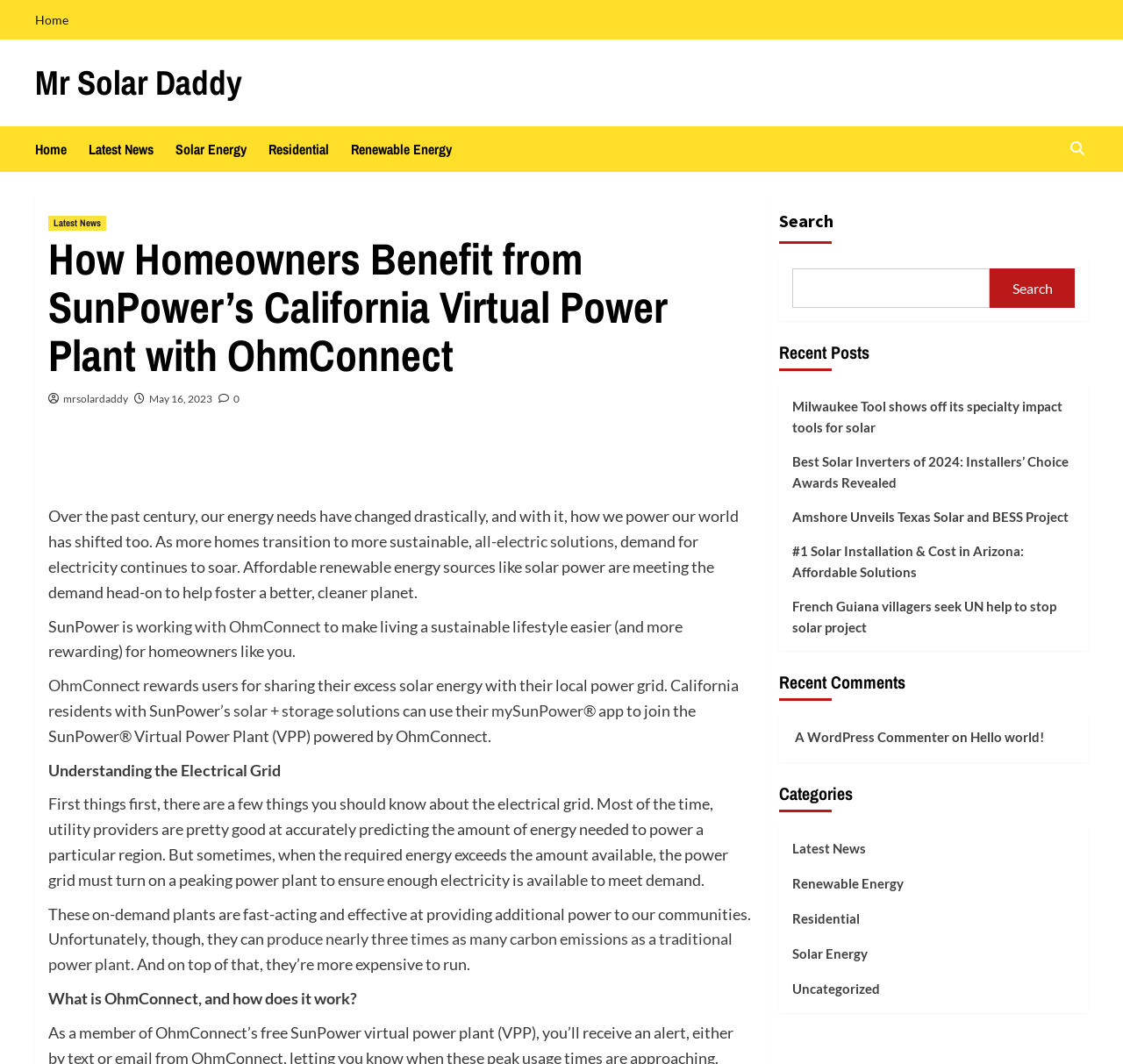Can you specify the bounding box coordinates of the area that needs to be clicked to fulfill the following instruction: "Click on the 'Home' link at the top"?

[0.031, 0.0, 0.069, 0.037]